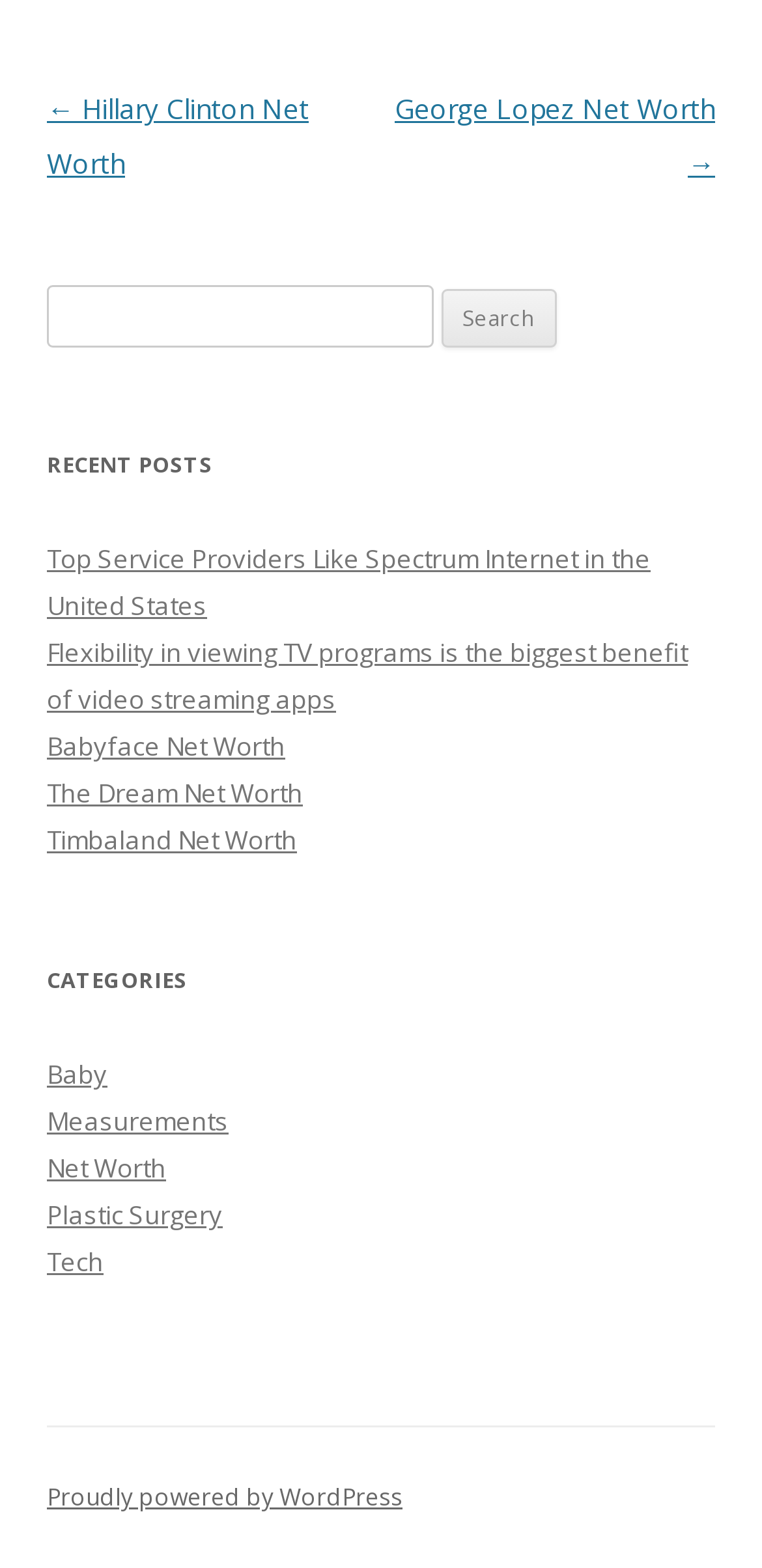Provide the bounding box coordinates for the area that should be clicked to complete the instruction: "Read about Top Service Providers Like Spectrum Internet in the United States".

[0.062, 0.346, 0.854, 0.398]